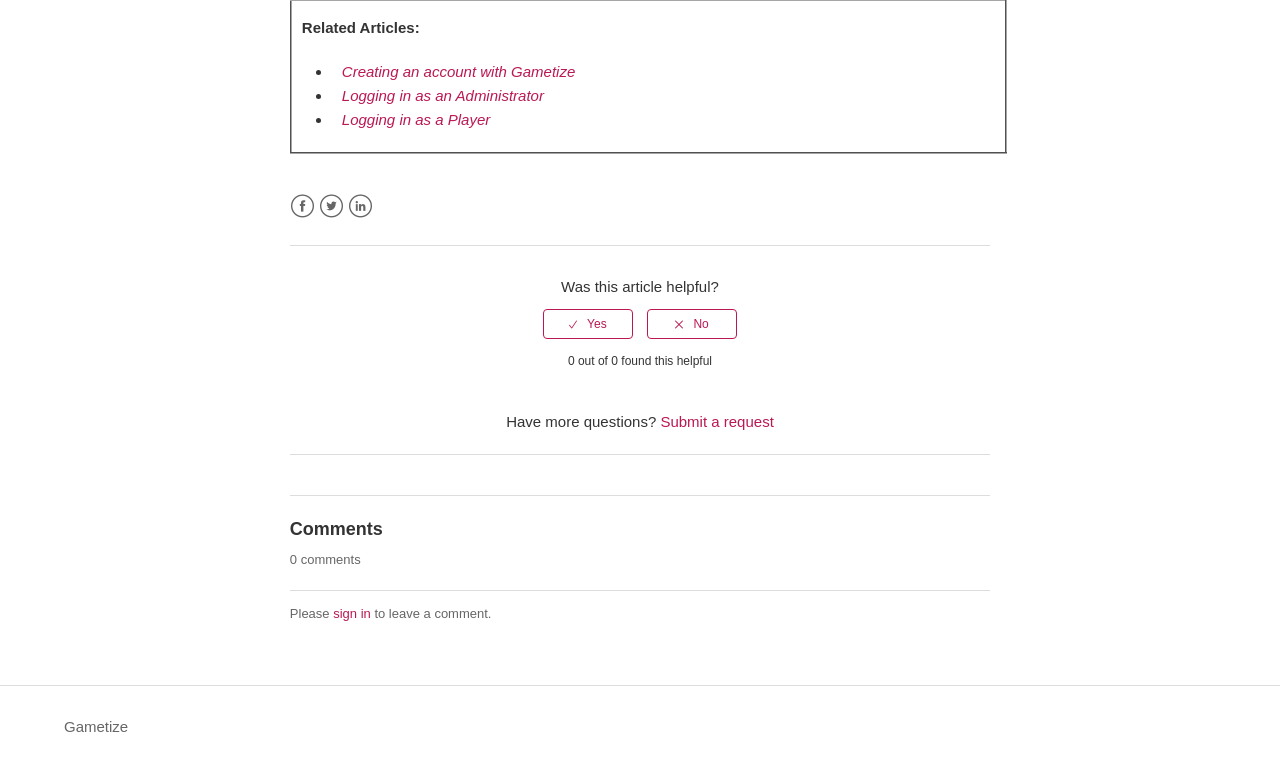Determine the bounding box coordinates for the HTML element described here: "Logging in as an Administrator".

[0.267, 0.113, 0.425, 0.135]